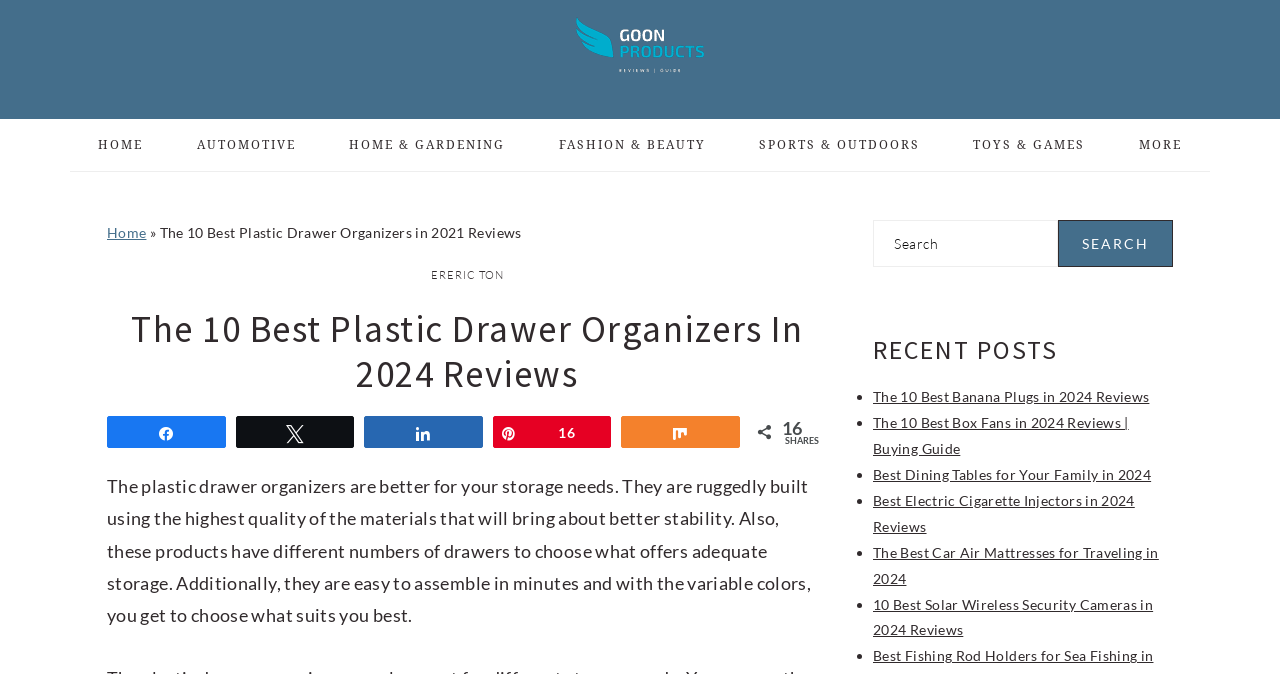Find the bounding box coordinates for the element that must be clicked to complete the instruction: "Go to the 'AUTOMOTIVE' page". The coordinates should be four float numbers between 0 and 1, indicated as [left, top, right, bottom].

[0.134, 0.177, 0.251, 0.254]